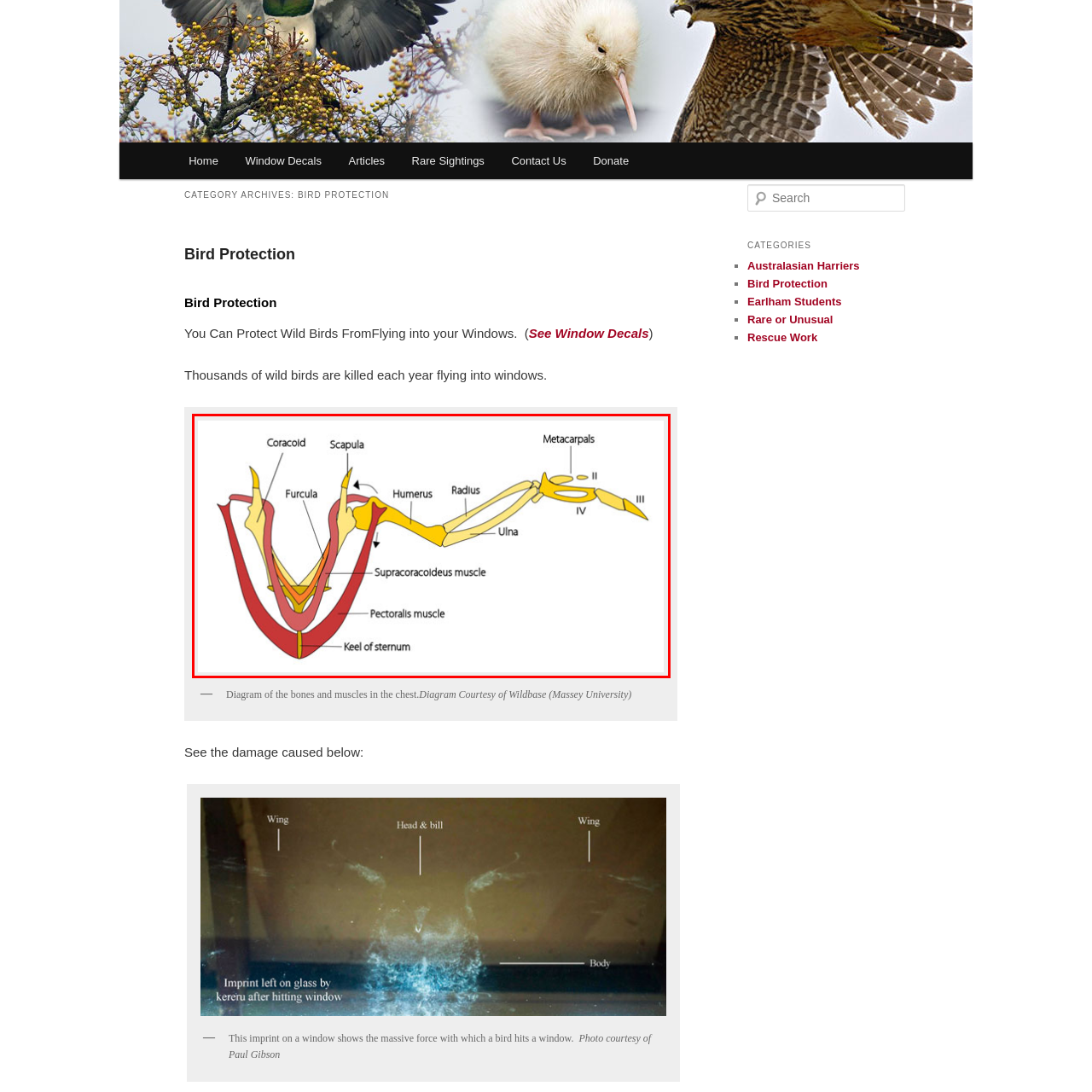Look at the image enclosed by the red boundary and give a detailed answer to the following question, grounding your response in the image's content: 
What is the name of the bone that connects the wings to the body?

The diagram illustrates the anatomical structure of the bird's chest, and the scapula is one of the bones labeled in the illustration. The caption explains that the scapula is one of the key bones involved in the bird's flight, and it connects the wings to the body, enabling the bird to move its wings and fly.